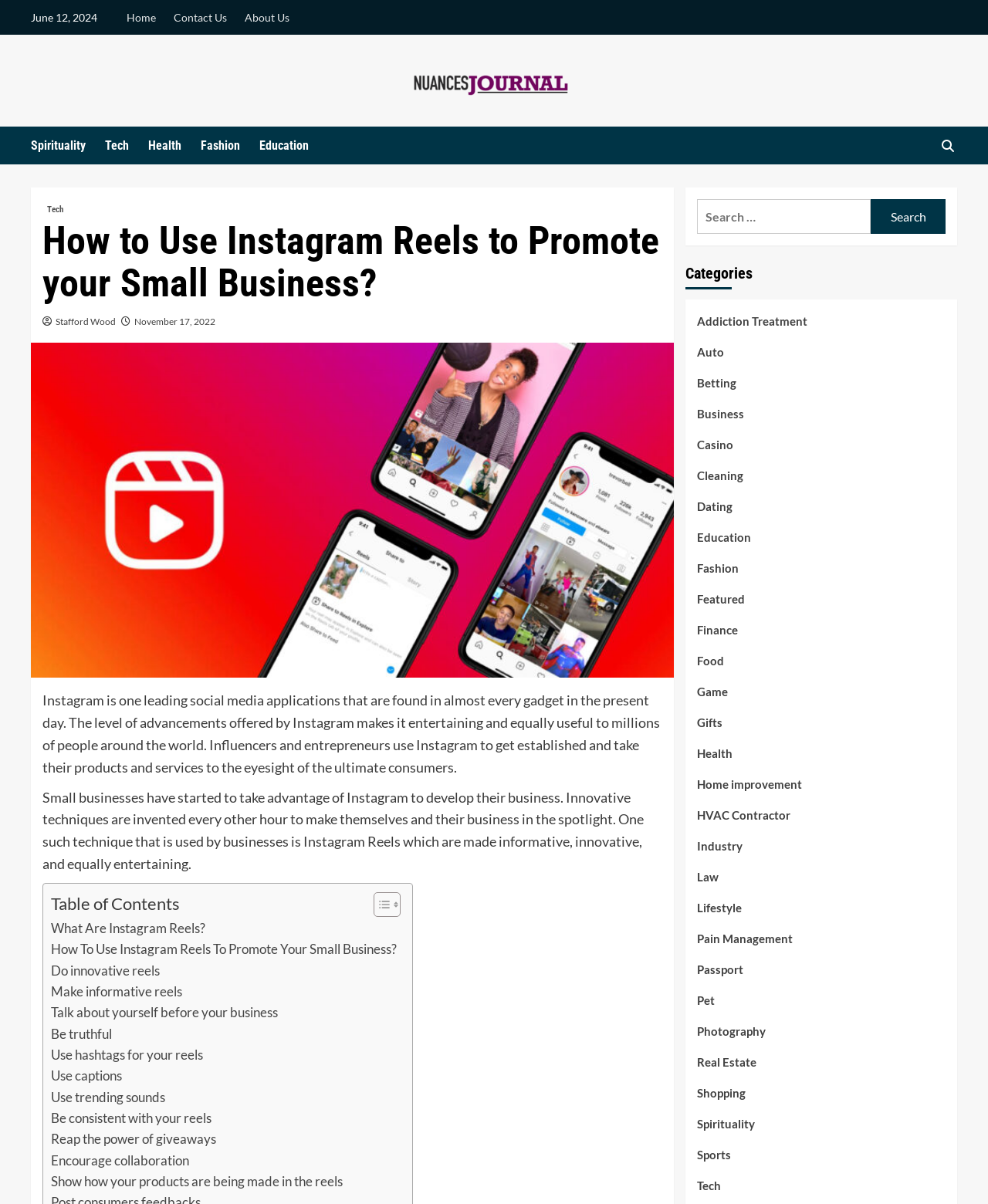What is the function of the search bar?
From the details in the image, provide a complete and detailed answer to the question.

The function of the search bar can be inferred from its location and design. It is placed in the top right corner of the webpage, and has a placeholder text 'Search for:', indicating that it is meant to be used to search for specific content on the webpage.